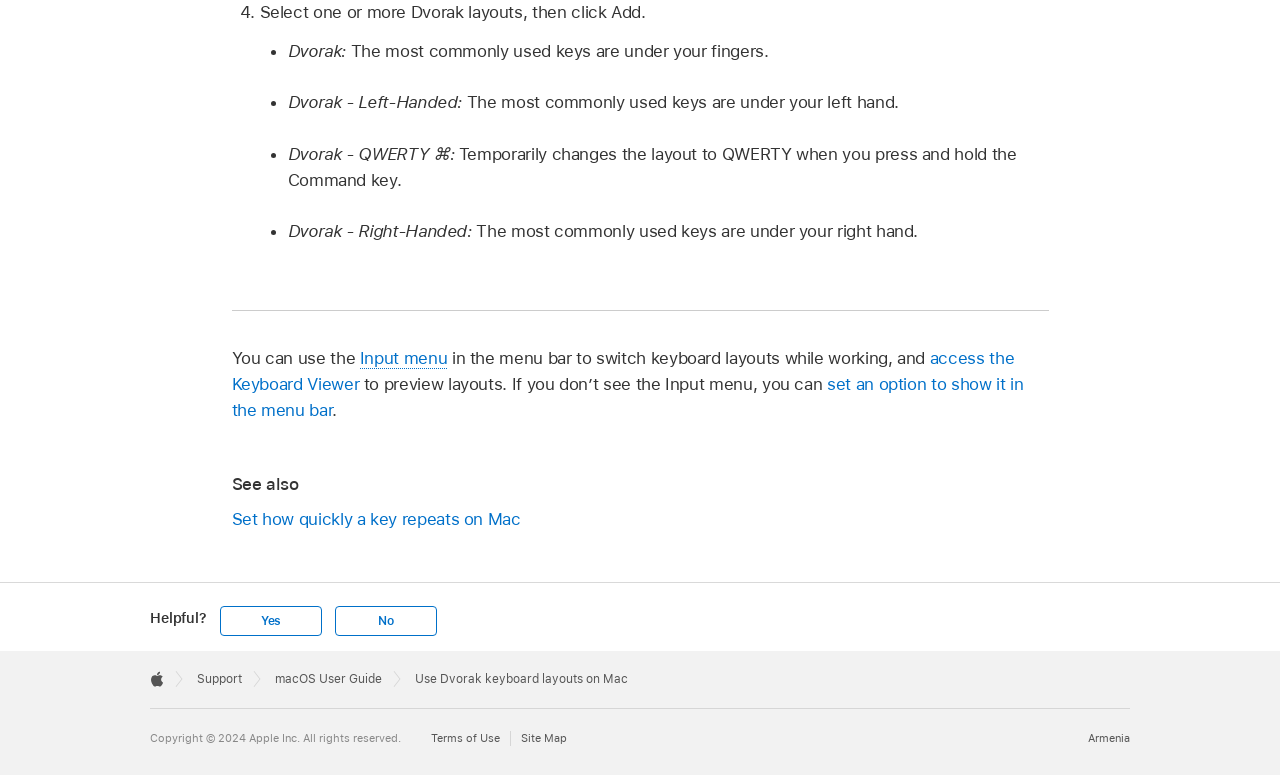Find the bounding box coordinates for the HTML element described as: "Site Map". The coordinates should consist of four float values between 0 and 1, i.e., [left, top, right, bottom].

[0.407, 0.942, 0.443, 0.961]